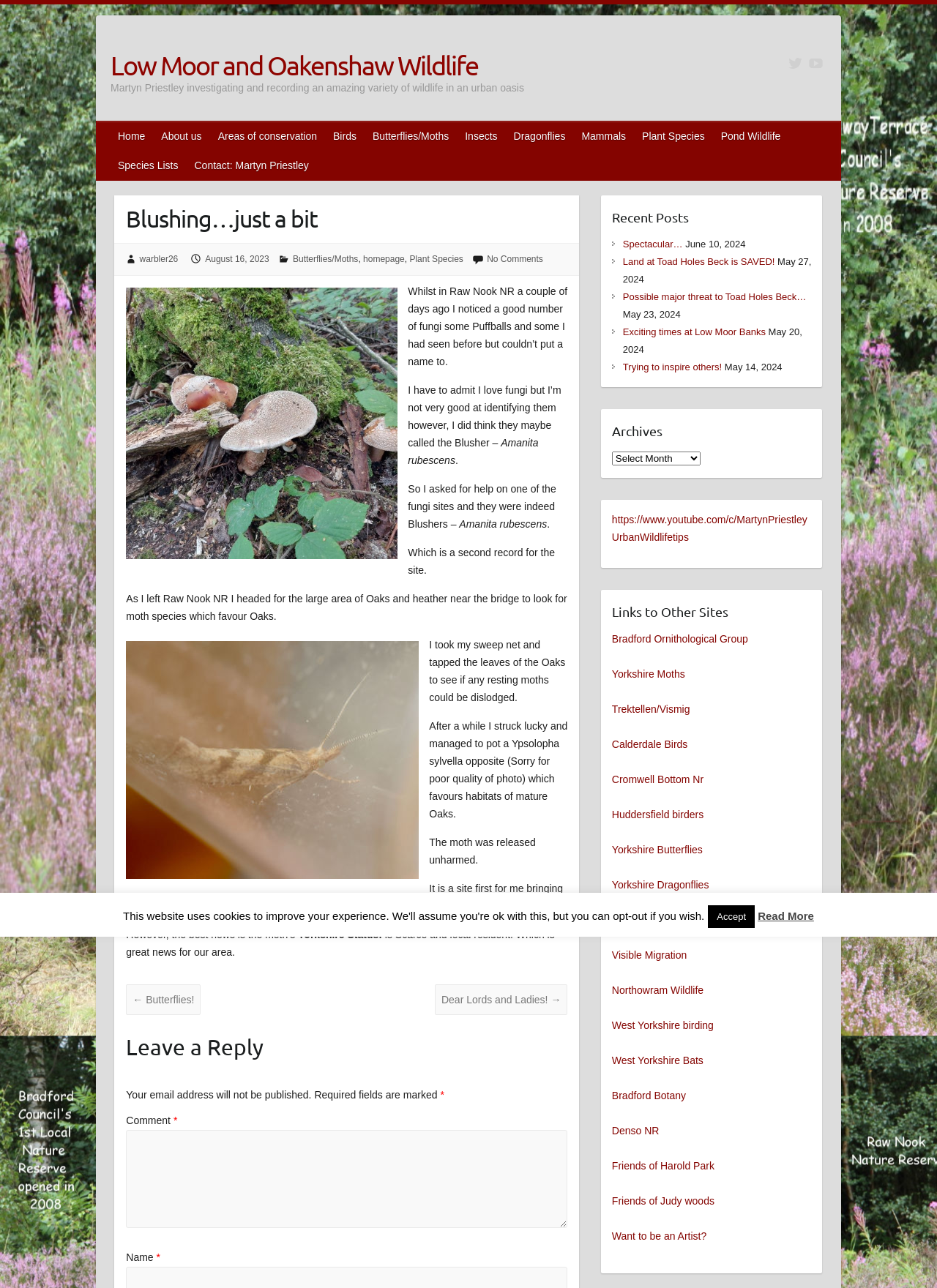Determine the coordinates of the bounding box that should be clicked to complete the instruction: "Visit the 'Yorkshire Moths' website". The coordinates should be represented by four float numbers between 0 and 1: [left, top, right, bottom].

[0.653, 0.519, 0.731, 0.528]